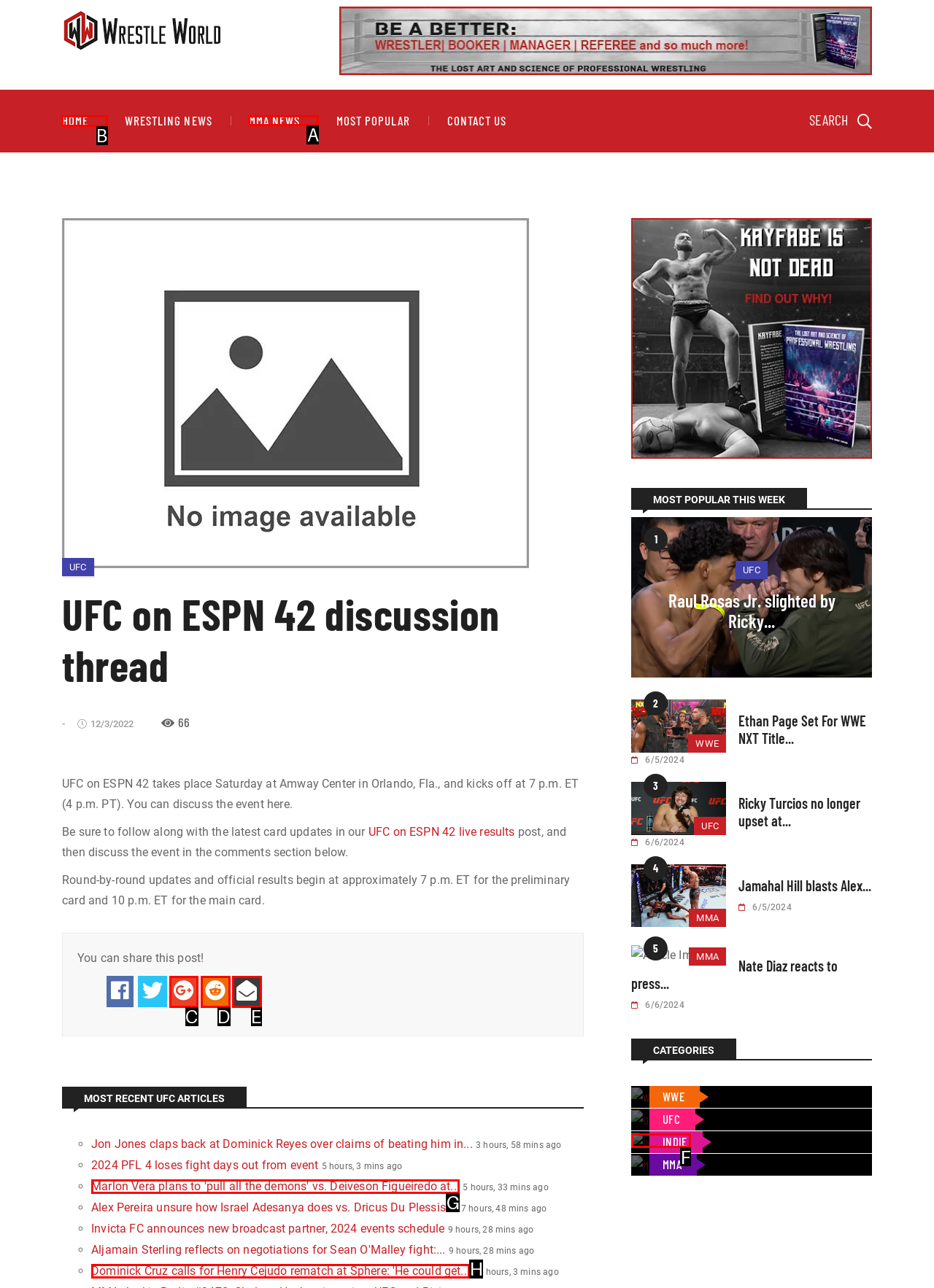Select the appropriate letter to fulfill the given instruction: Click on the 'HOME' link
Provide the letter of the correct option directly.

B